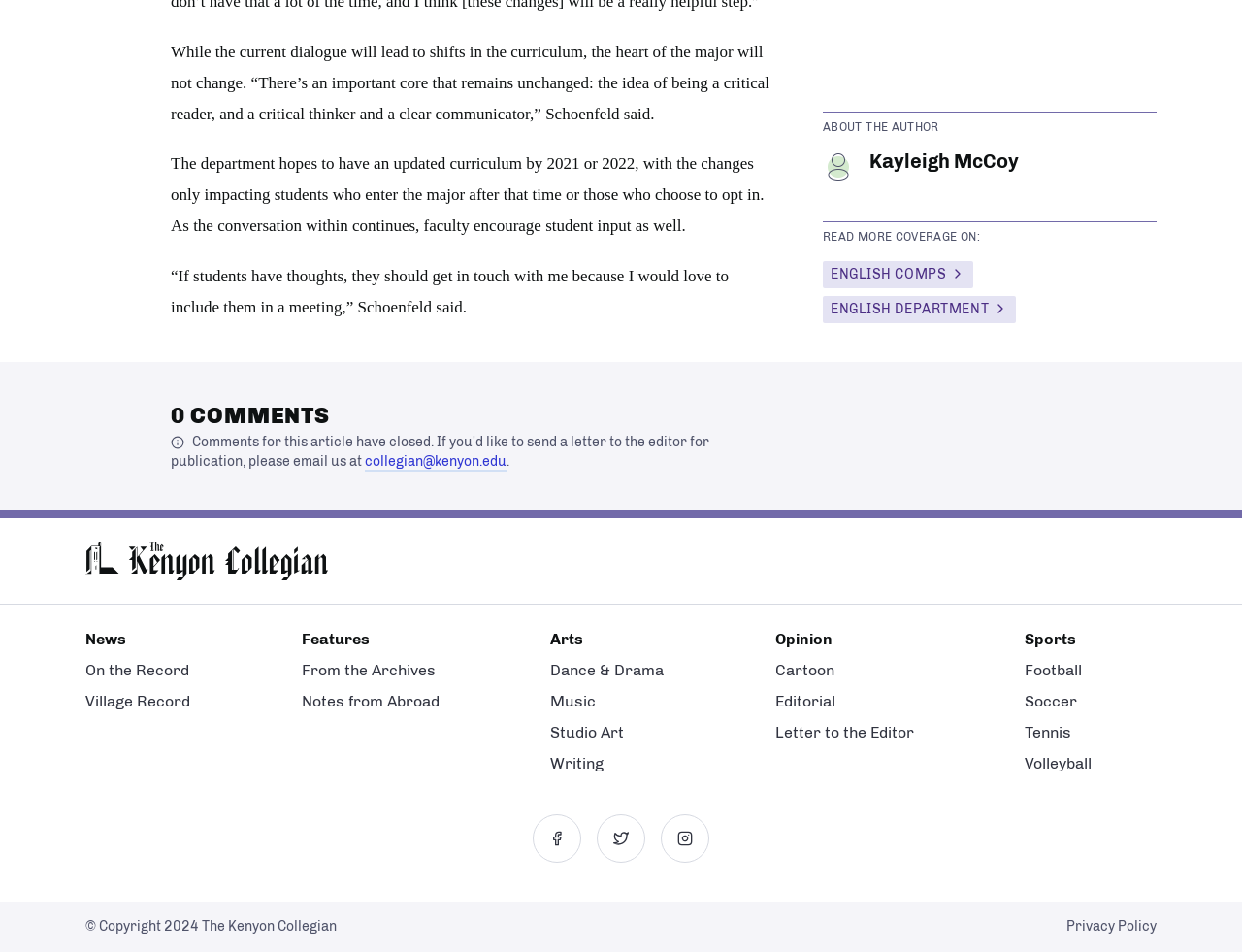Please determine the bounding box coordinates of the element to click on in order to accomplish the following task: "Read more about English Comps". Ensure the coordinates are four float numbers ranging from 0 to 1, i.e., [left, top, right, bottom].

[0.662, 0.275, 0.783, 0.303]